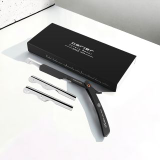Explain the details of the image you are viewing.

The image showcases Parker's PTABK adjustable stainless steel shavette, ideal for both beginners and experienced barbers. This sleek grooming tool is designed to provide precision in shaving, featuring three interchangeable inserts that allow for subtle adjustments in blade exposure, enhancing the shaving experience. The stylish packaging adds a touch of sophistication, making it a great addition to any grooming kit. This versatile shavette combines functionality with modern design, perfect for those seeking an eco-friendly alternative to traditional razors. Embrace the art of shaving with this innovative tool that balances convenience and quality, making it a must-have for any shaving enthusiast.